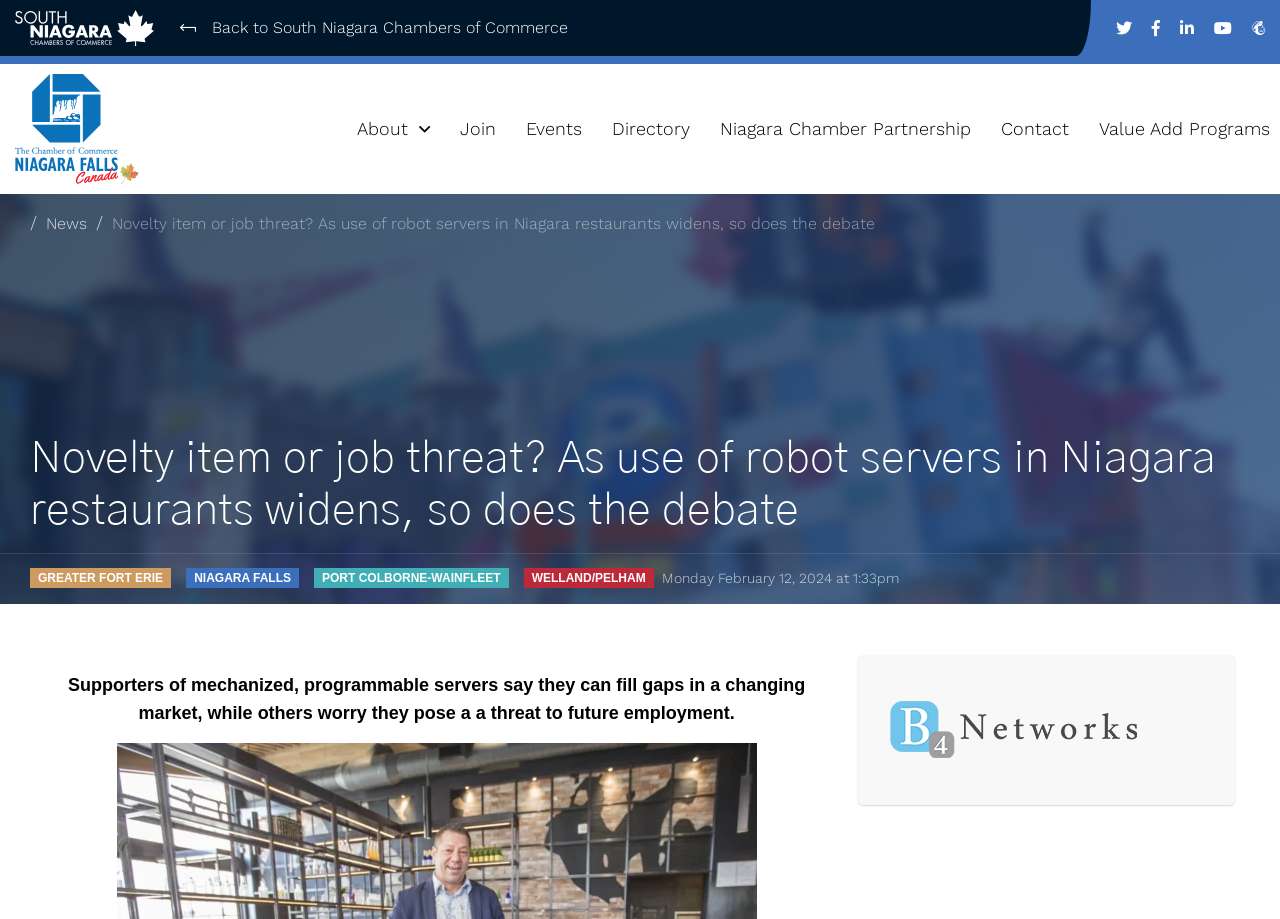What is the name of the organization hosting the webpage?
Give a single word or phrase answer based on the content of the image.

South Niagara Chambers of Commerce